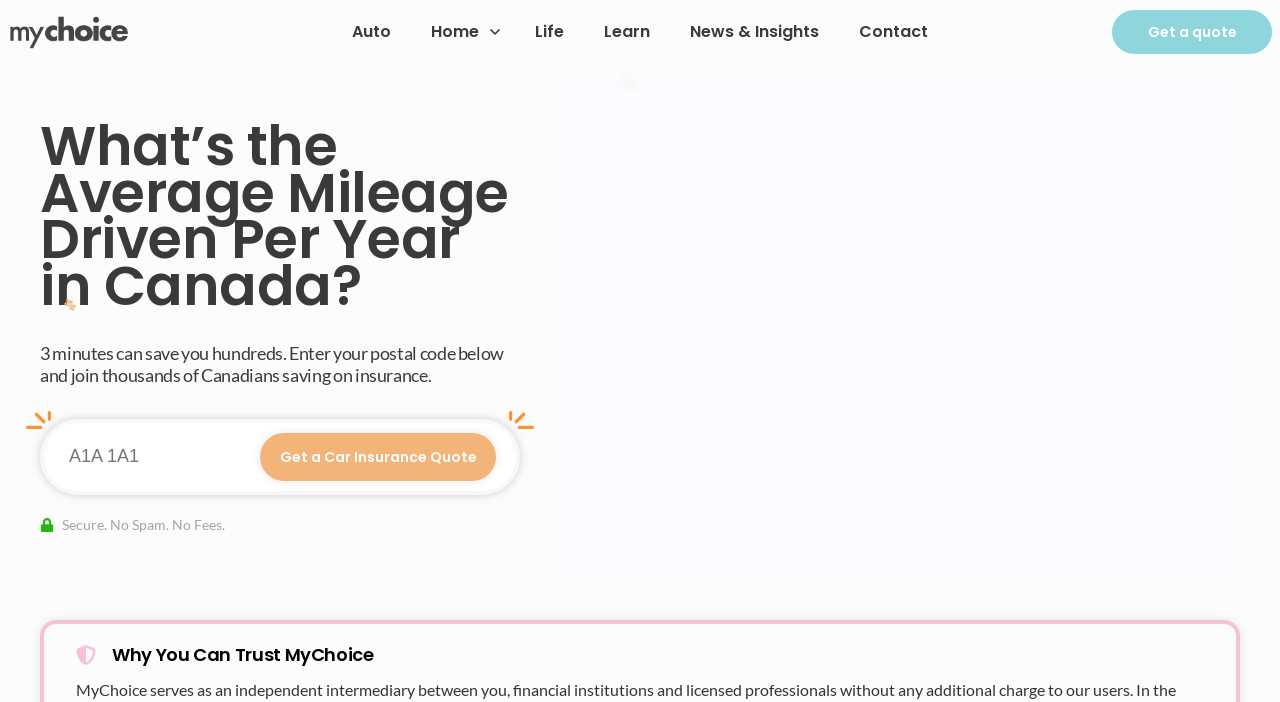Answer the question in a single word or phrase:
What is the promise made by MyChoice?

No Spam. No Fees.